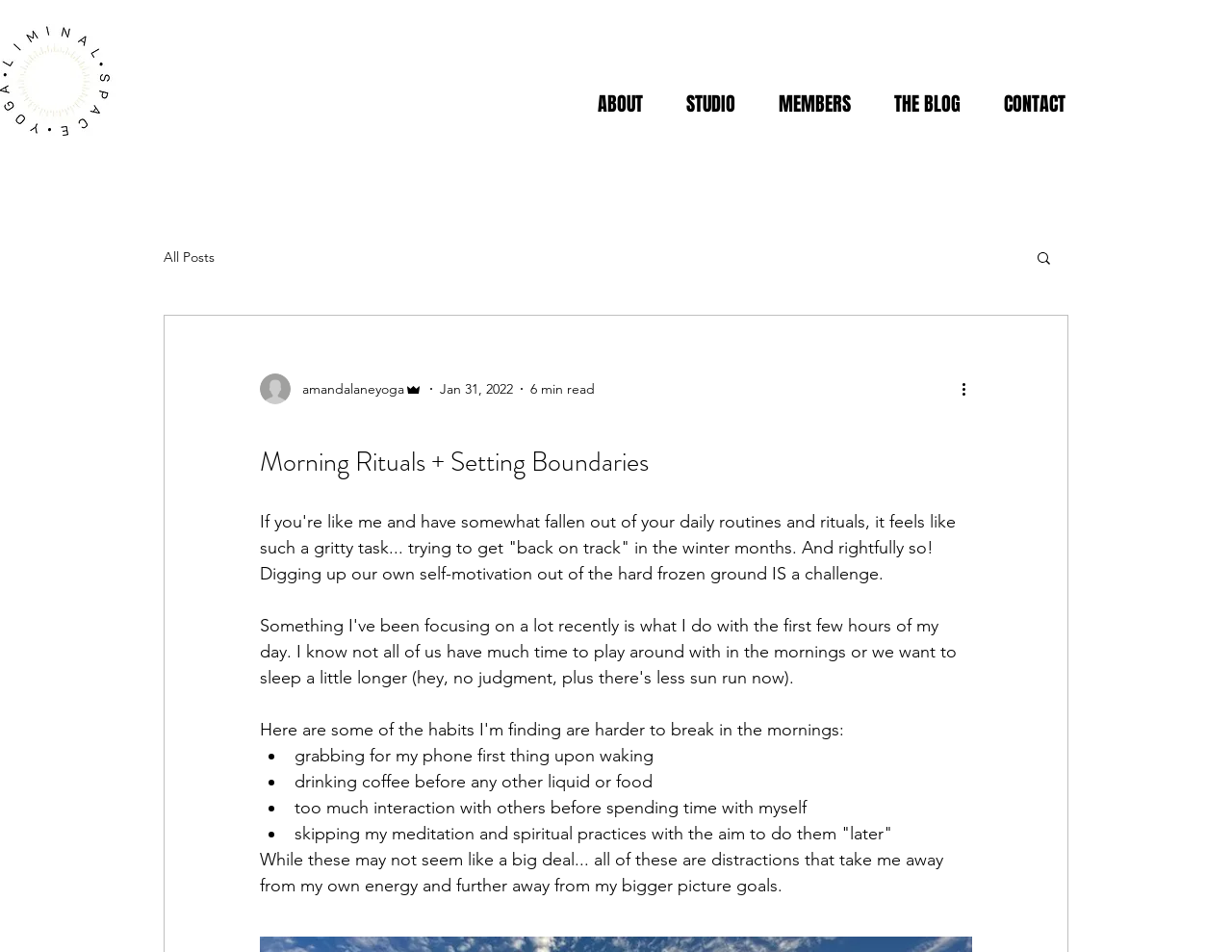Please identify the bounding box coordinates of the region to click in order to complete the task: "Search for something". The coordinates must be four float numbers between 0 and 1, specified as [left, top, right, bottom].

[0.84, 0.262, 0.855, 0.283]